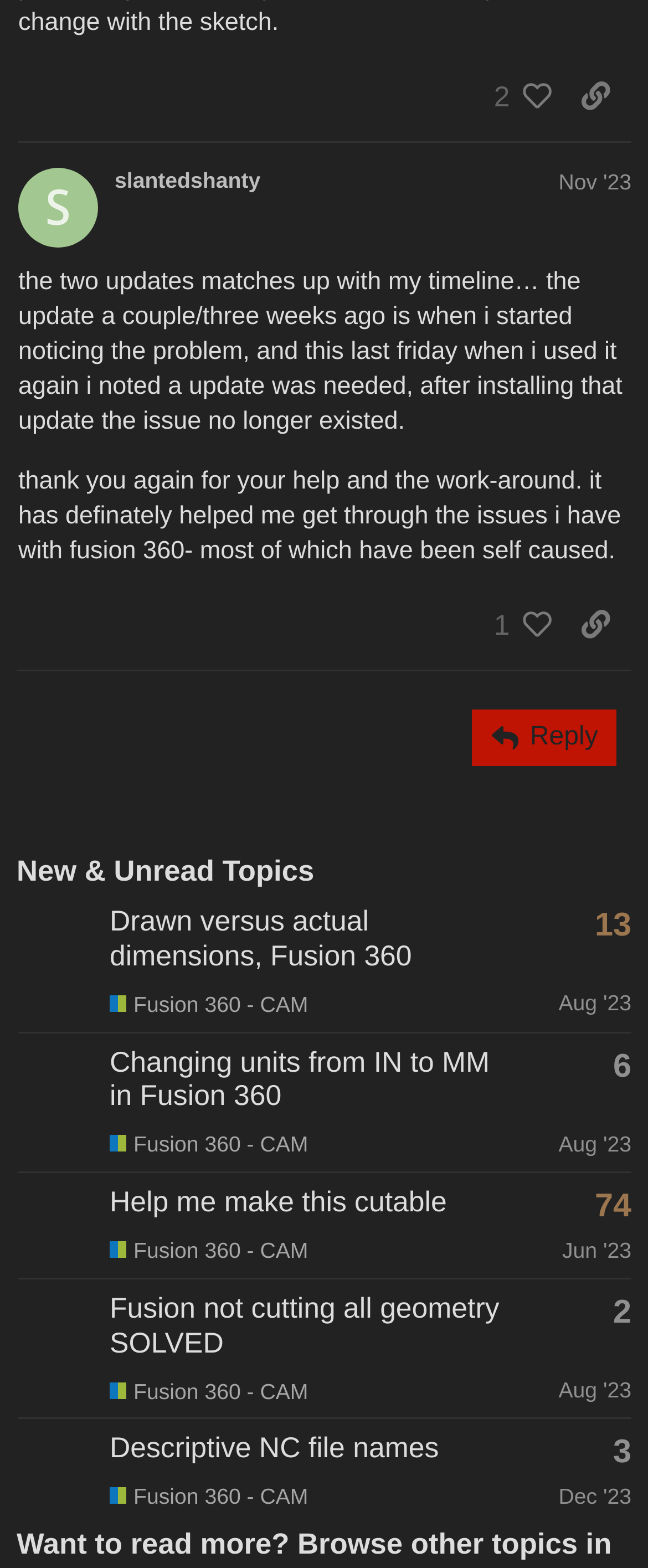What is the topic category of the posts?
Look at the image and answer with only one word or phrase.

Fusion 360 - CAM